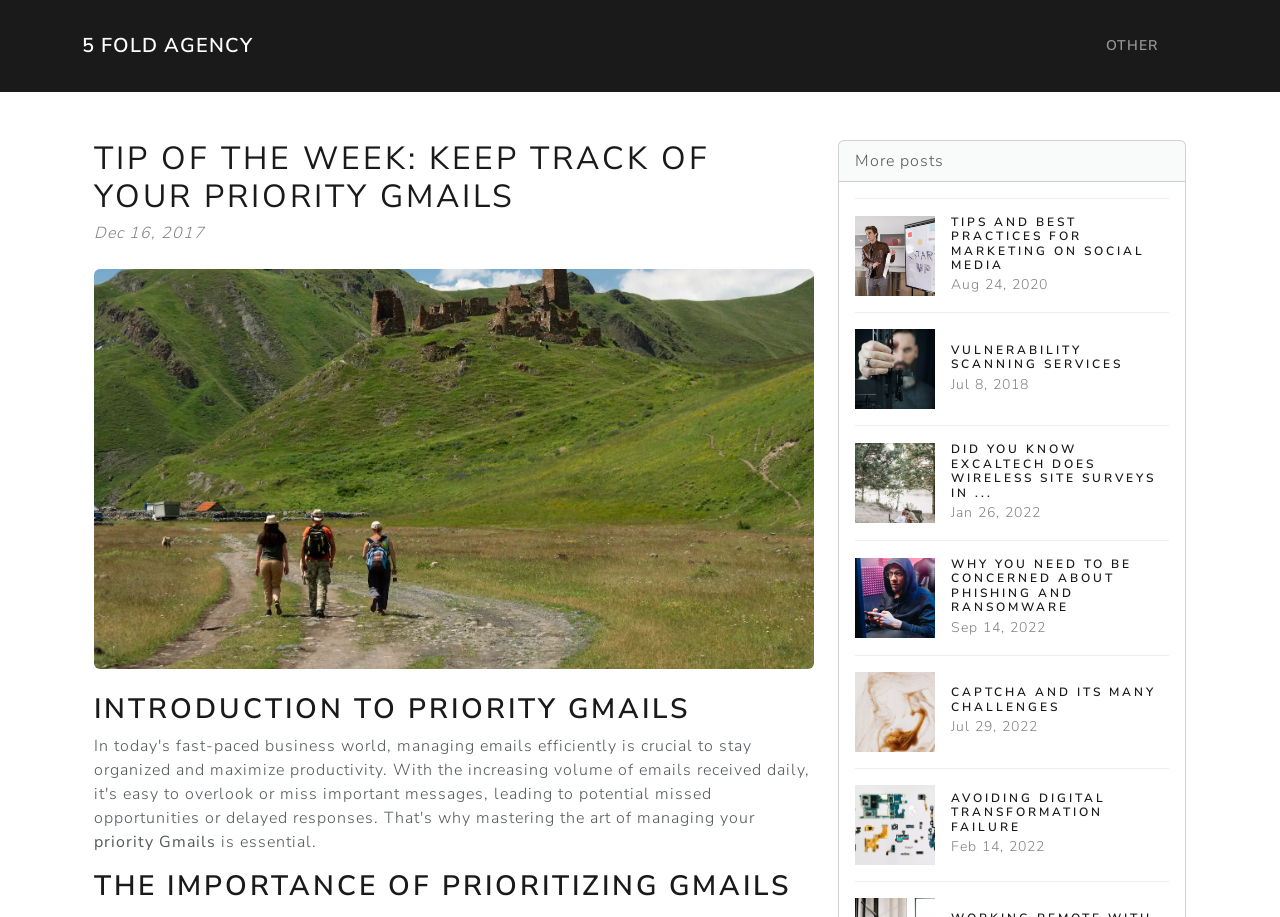Refer to the screenshot and answer the following question in detail:
How many links are there in the 'OTHER' section?

I counted the number of link elements under the 'OTHER' section, which are 'TIPS AND BEST PRACTICES FOR MARKETING ON SOCIAL MEDIA', 'VULNERABILITY SCANNING SERVICES', 'DID YOU KNOW EXCALTECH DOES WIRELESS SITE SURVEYS IN...', 'WHY YOU NEED TO BE CONCERNED ABOUT PHISHING AND RANSOMWARE', 'CAPTCHA AND ITS MANY CHALLENGES', and 'AVOIDING DIGITAL TRANSFORMATION FAILURE'.